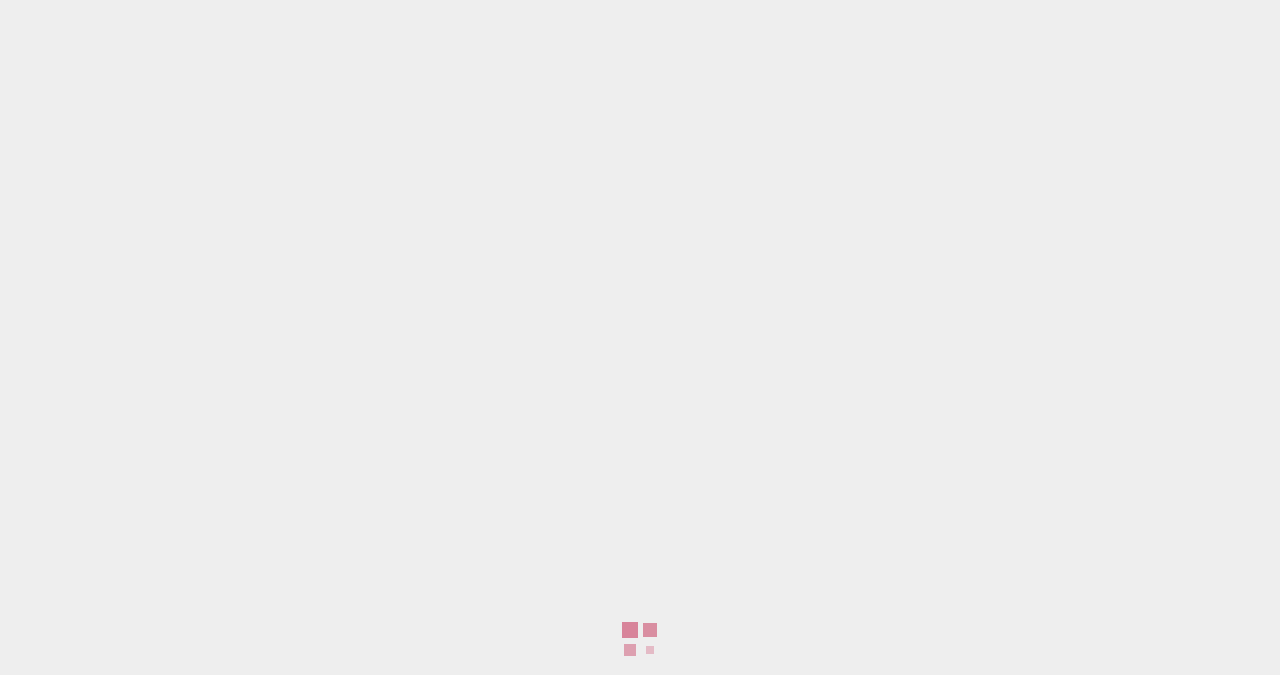Please identify the bounding box coordinates of the area I need to click to accomplish the following instruction: "Open the article 'The Hazards of Spray Paint Fumes'".

[0.817, 0.481, 0.922, 0.547]